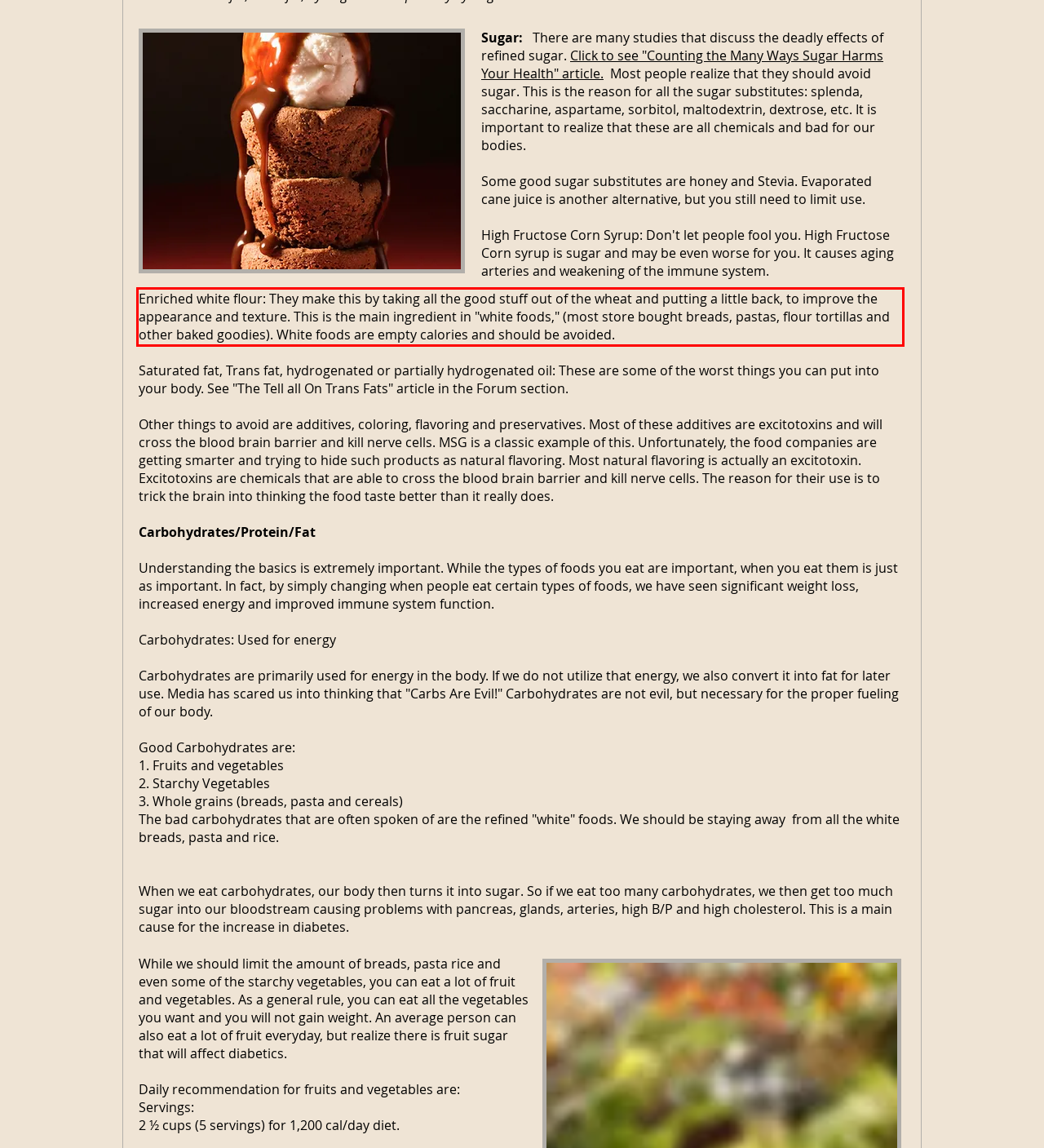The screenshot you have been given contains a UI element surrounded by a red rectangle. Use OCR to read and extract the text inside this red rectangle.

Enriched white flour: They make this by taking all the good stuff out of the wheat and putting a little back, to improve the appearance and texture. This is the main ingredient in "white foods," (most store bought breads, pastas, flour tortillas and other baked goodies). White foods are empty calories and should be avoided.